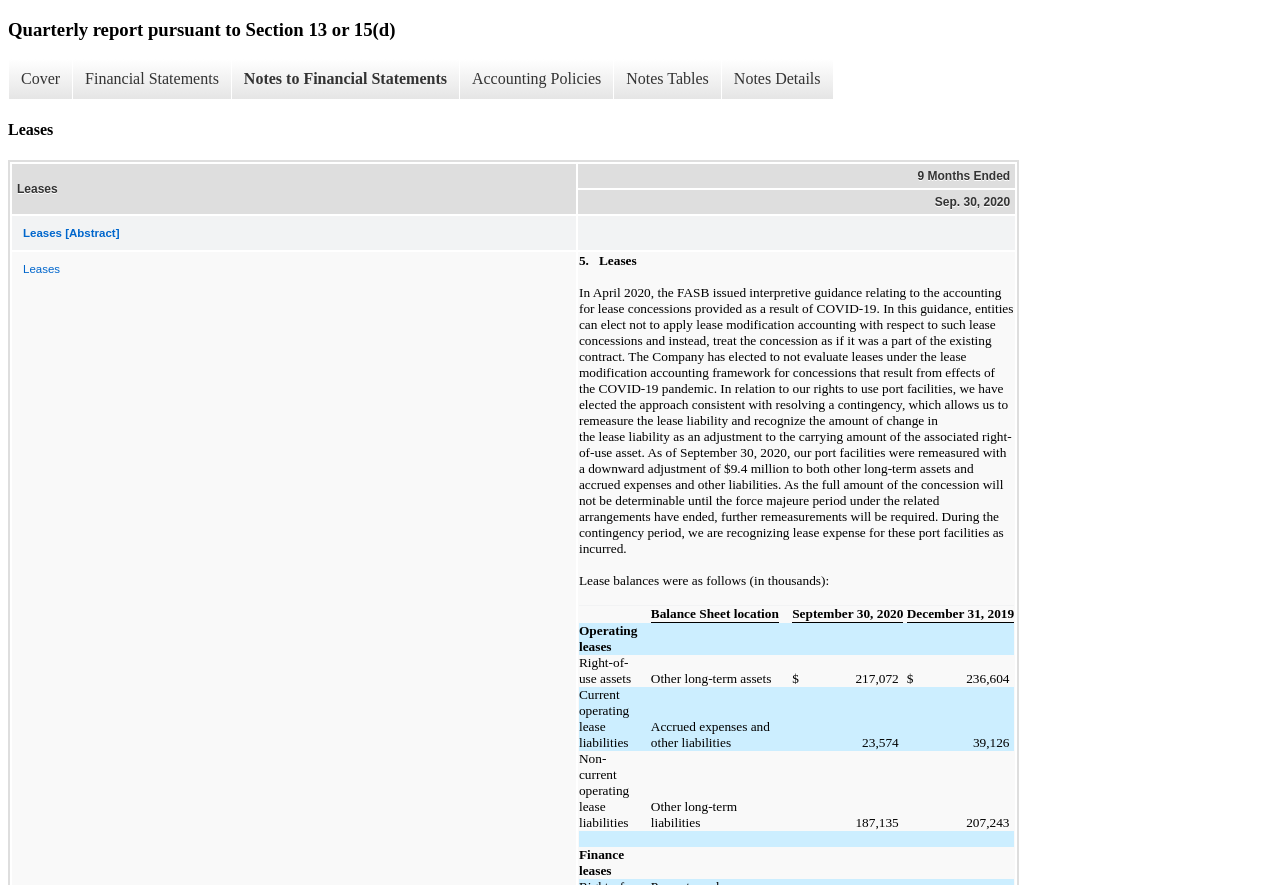Determine the bounding box coordinates for the HTML element described here: "Notes to Financial Statements".

[0.18, 0.067, 0.359, 0.112]